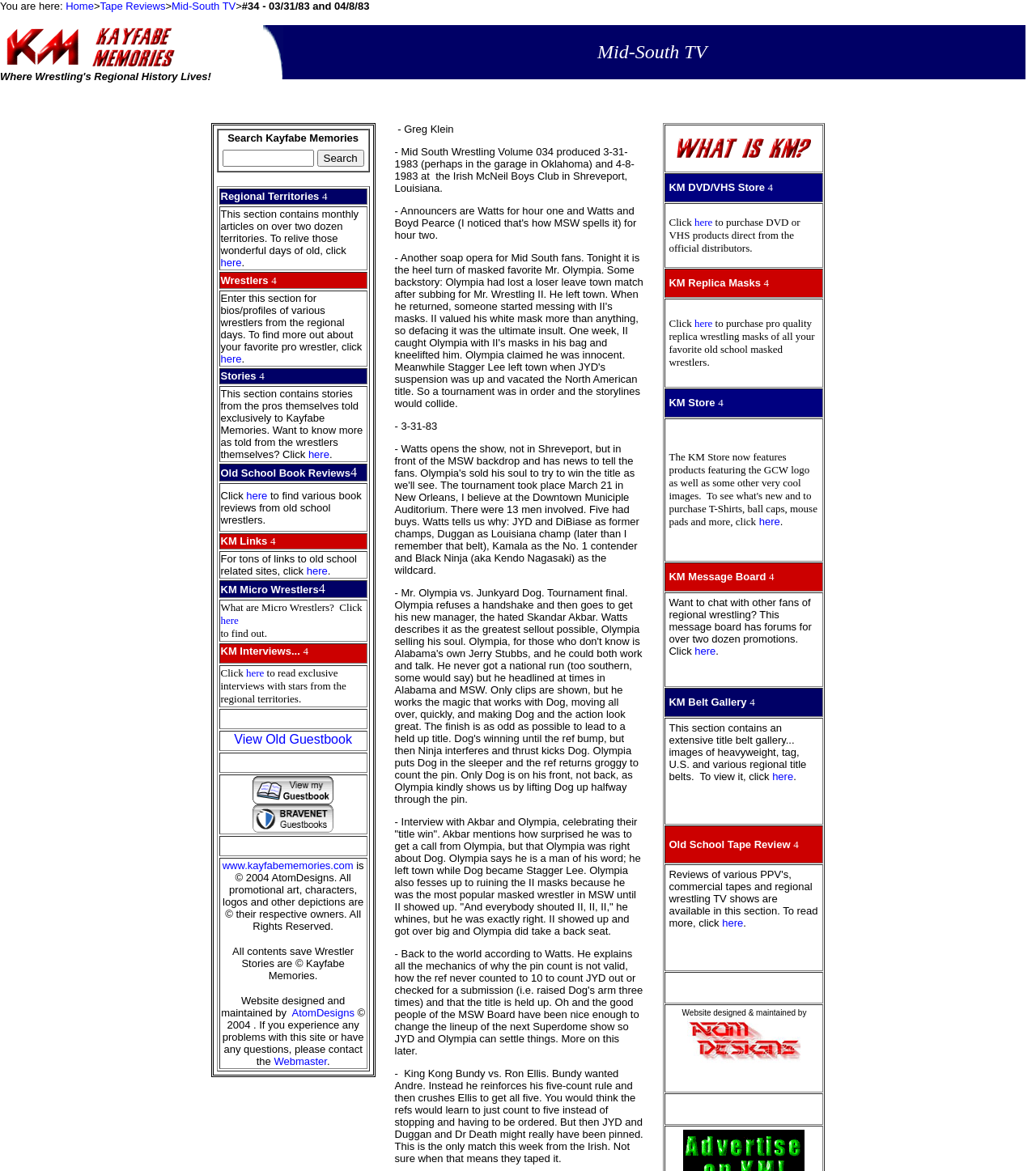Identify the bounding box coordinates for the UI element described as follows: View Old Guestbook. Use the format (top-left x, top-left y, bottom-right x, bottom-right y) and ensure all values are floating point numbers between 0 and 1.

[0.226, 0.625, 0.34, 0.637]